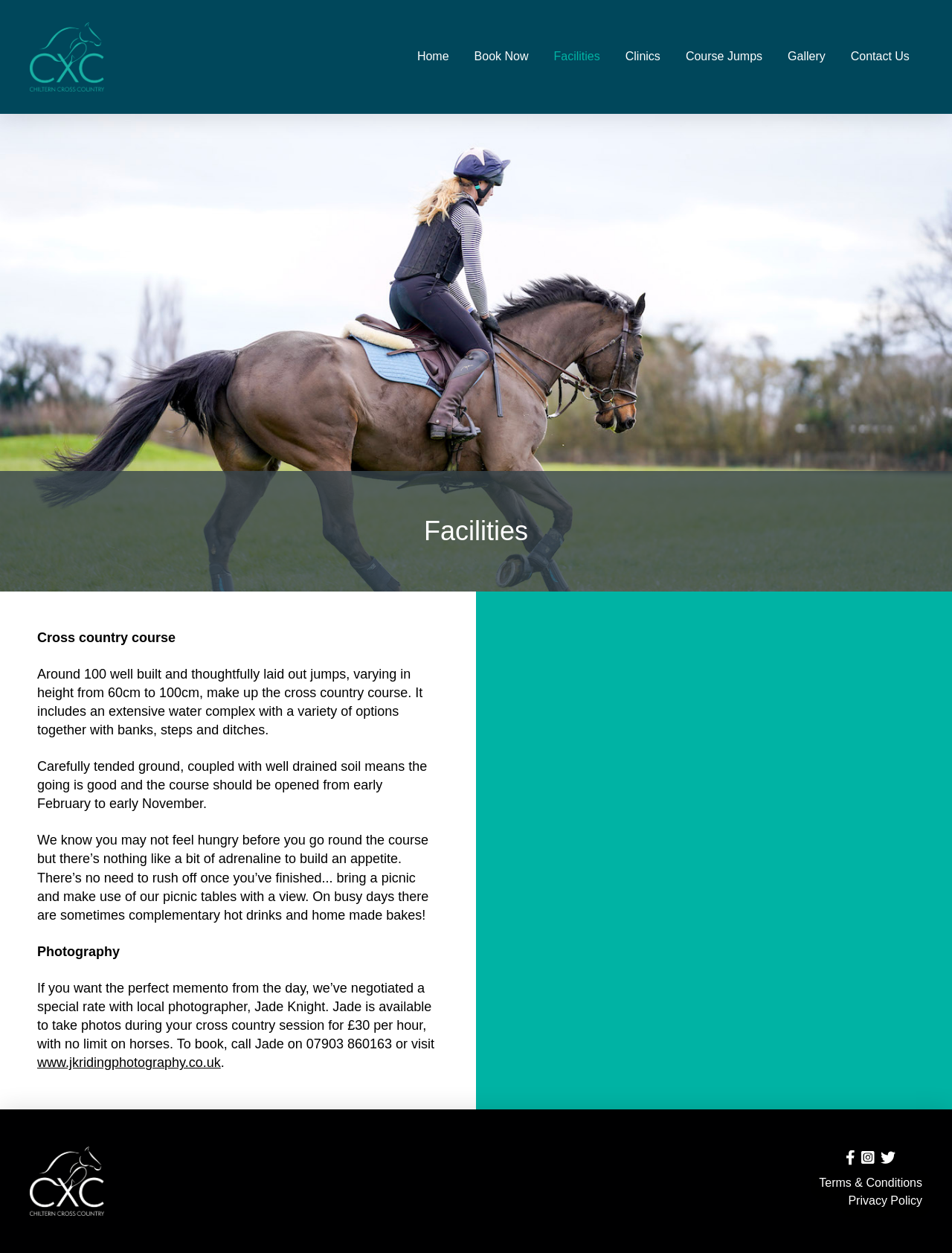How much does it cost to book a photographer?
Provide a detailed answer to the question, using the image to inform your response.

I found this answer by analyzing the StaticText element 'If you want the perfect memento from the day, we’ve negotiated a special rate with local photographer, Jade Knight. Jade is available to take photos during your cross country session for £30 per hour, with no limit on horses.' which provides information about the cost of booking a photographer.